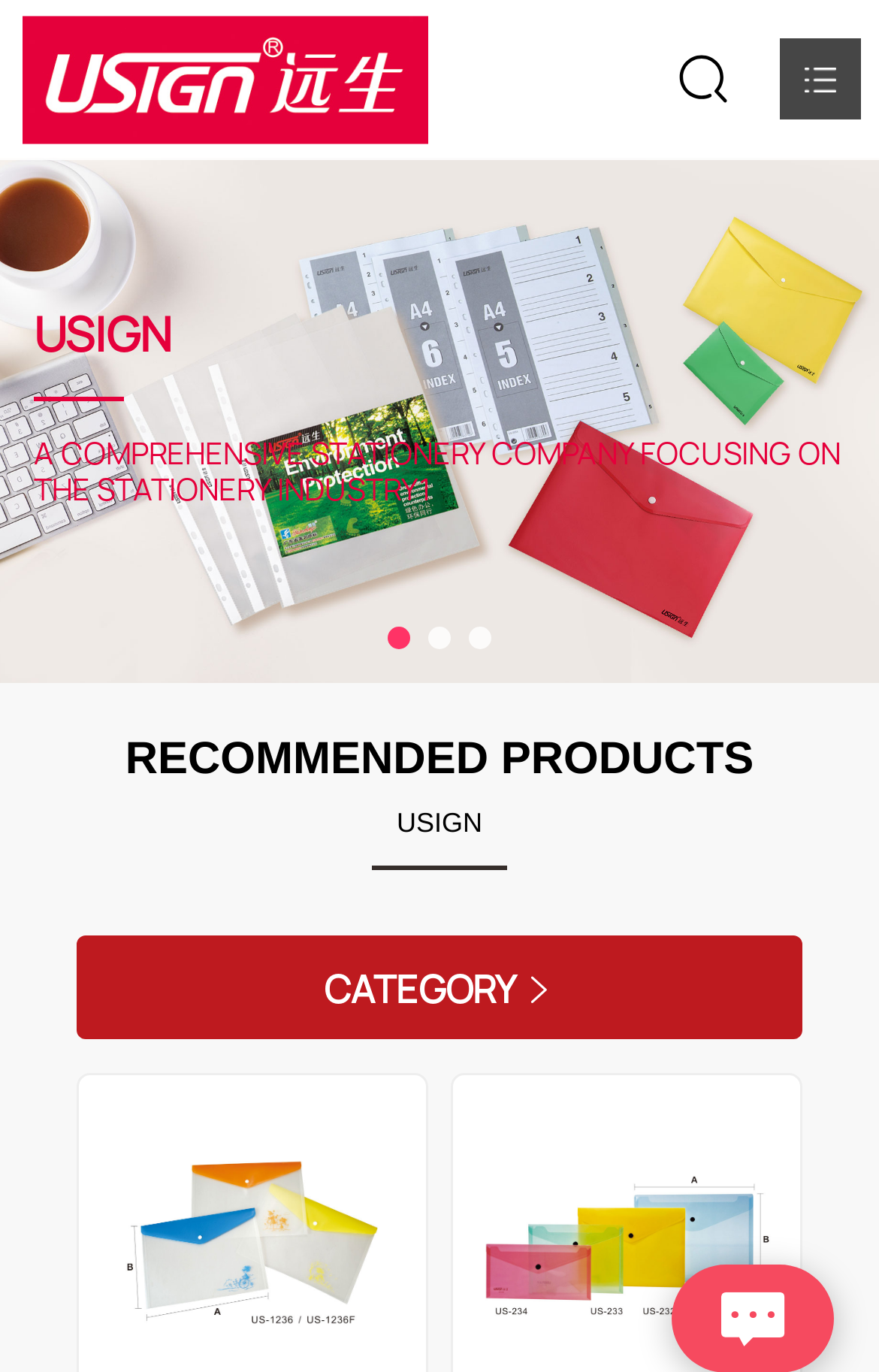Using the information in the image, give a detailed answer to the following question: What is the company name on the logo?

I found the company name 'Yuansheng Industry Co.,Ltd' on the logo by looking at the image elements with the OCR text 'Yuansheng Industry Co.,Ltd'.